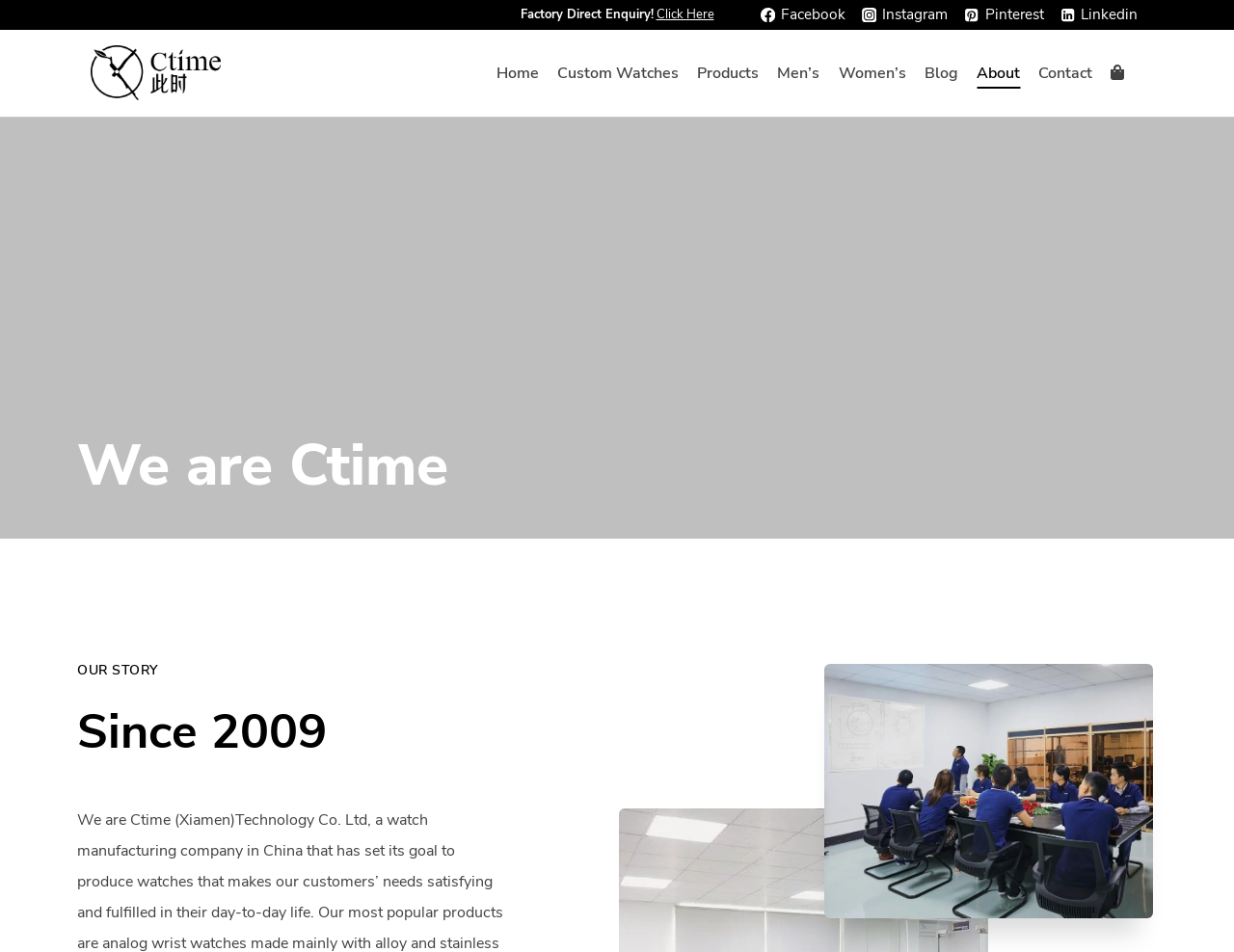Given the element description, predict the bounding box coordinates in the format (top-left x, top-left y, bottom-right x, bottom-right y), using floating point numbers between 0 and 1: Contact

[0.834, 0.06, 0.893, 0.093]